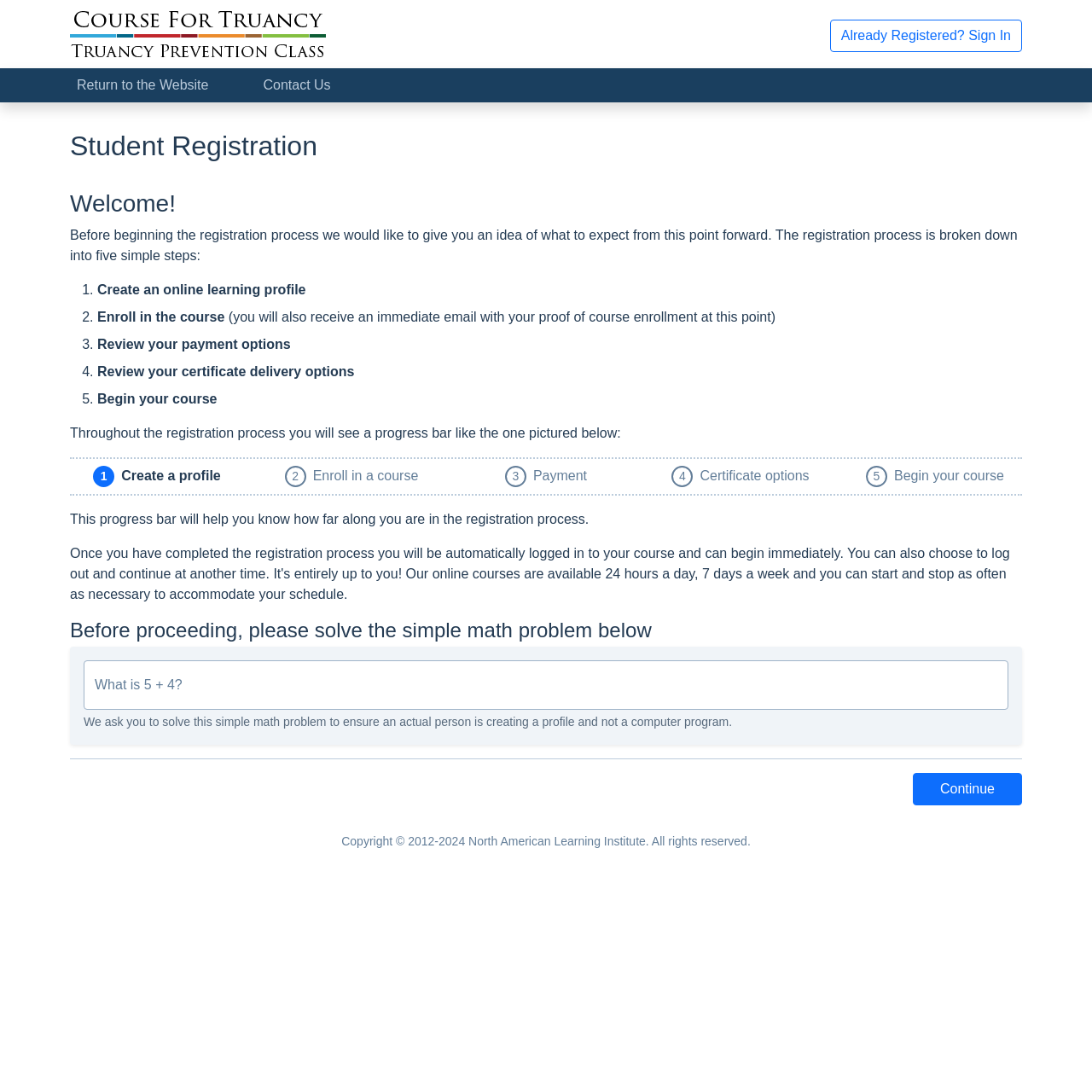For the element described, predict the bounding box coordinates as (top-left x, top-left y, bottom-right x, bottom-right y). All values should be between 0 and 1. Element description: Return to the Website

[0.064, 0.062, 0.197, 0.094]